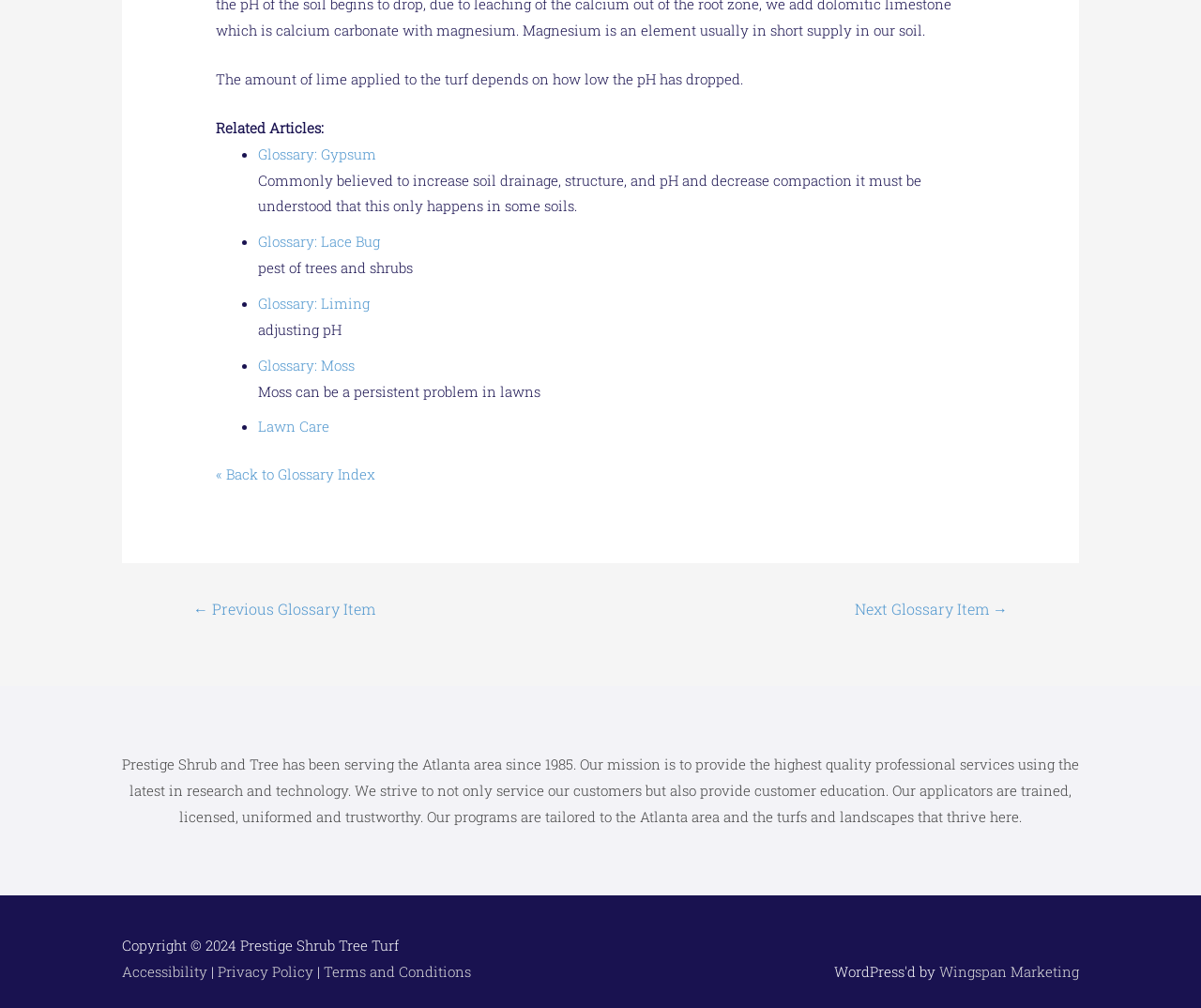Please determine the bounding box coordinates for the element with the description: "Lawn Care".

[0.215, 0.414, 0.274, 0.432]